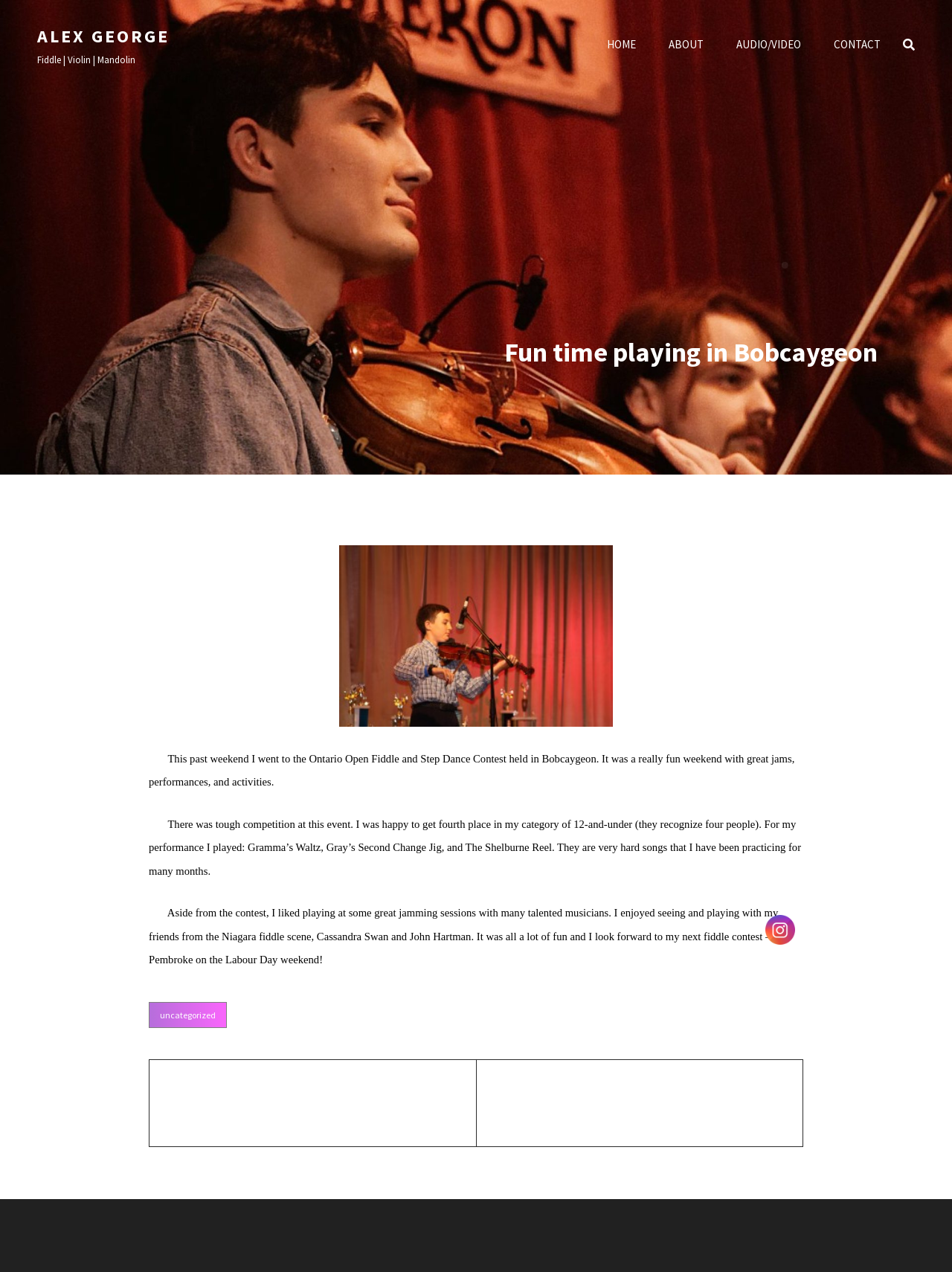Identify the bounding box coordinates of the section that should be clicked to achieve the task described: "Check the 'CONTACT' page".

[0.86, 0.018, 0.941, 0.052]